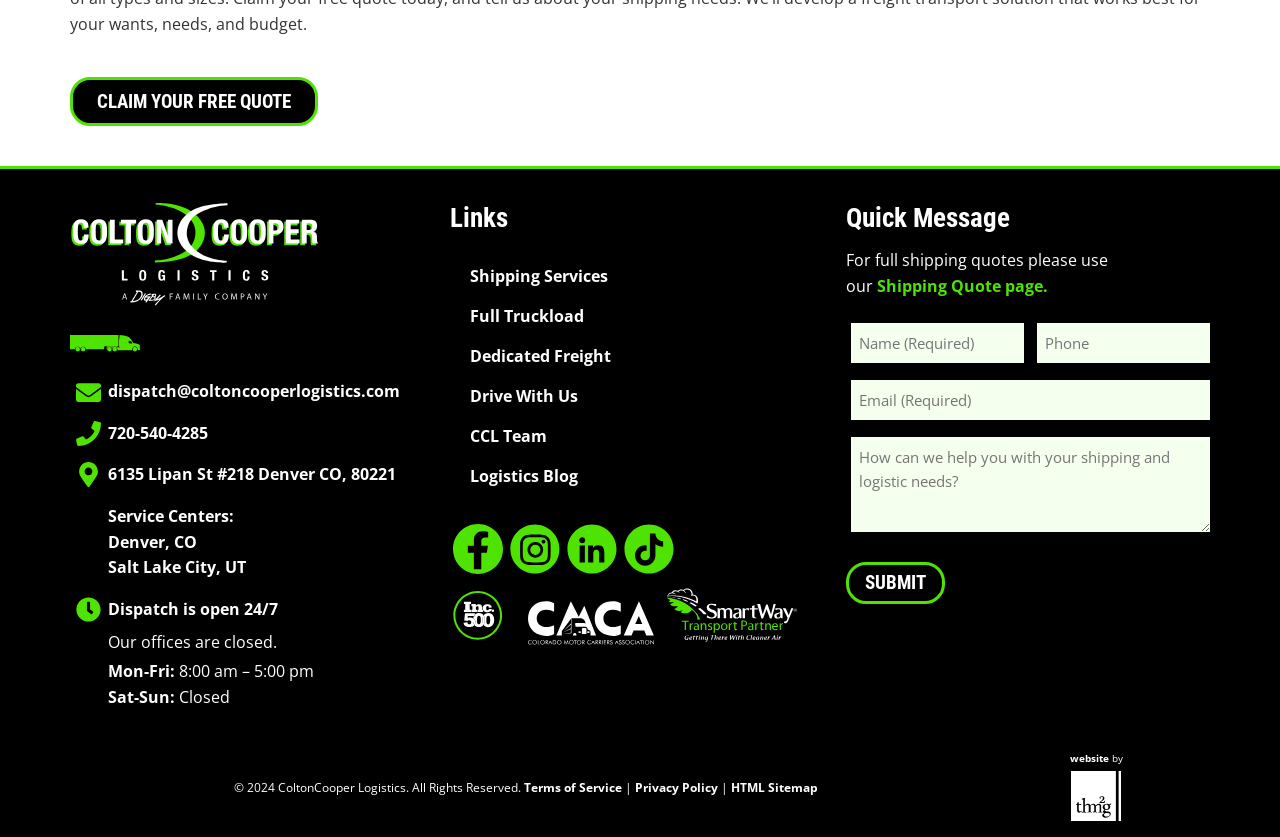What is the company's address?
Look at the image and answer the question using a single word or phrase.

6135 Lipan St #218 Denver CO, 80221